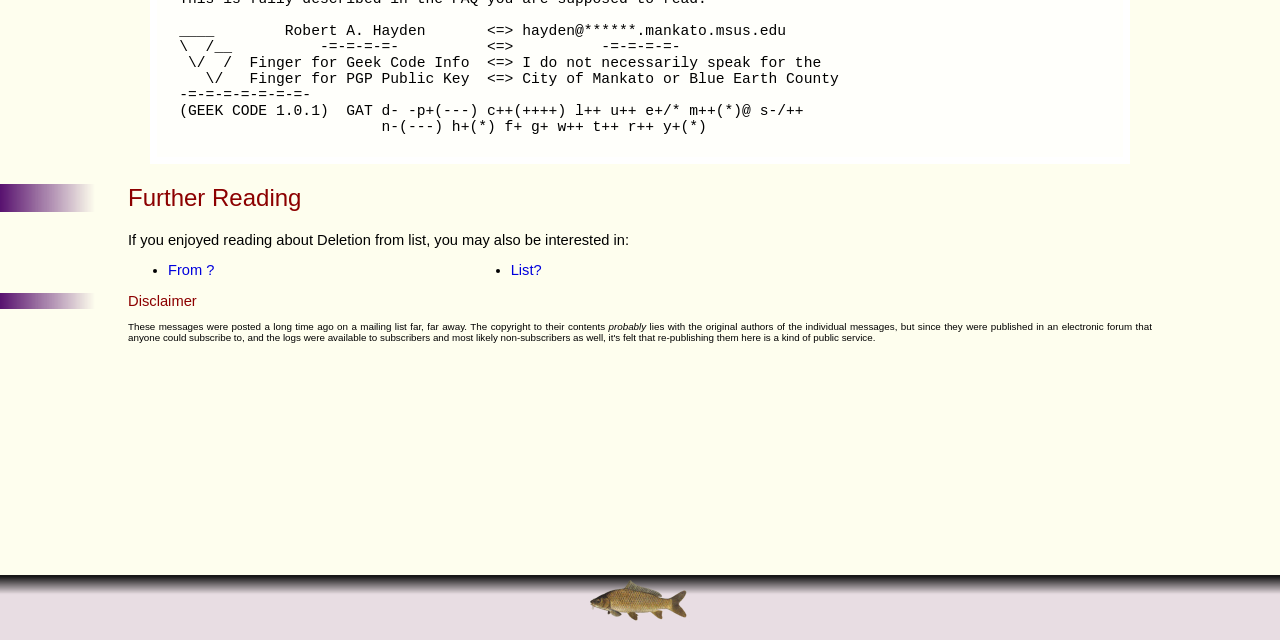Given the description: "List?", determine the bounding box coordinates of the UI element. The coordinates should be formatted as four float numbers between 0 and 1, [left, top, right, bottom].

[0.399, 0.41, 0.423, 0.435]